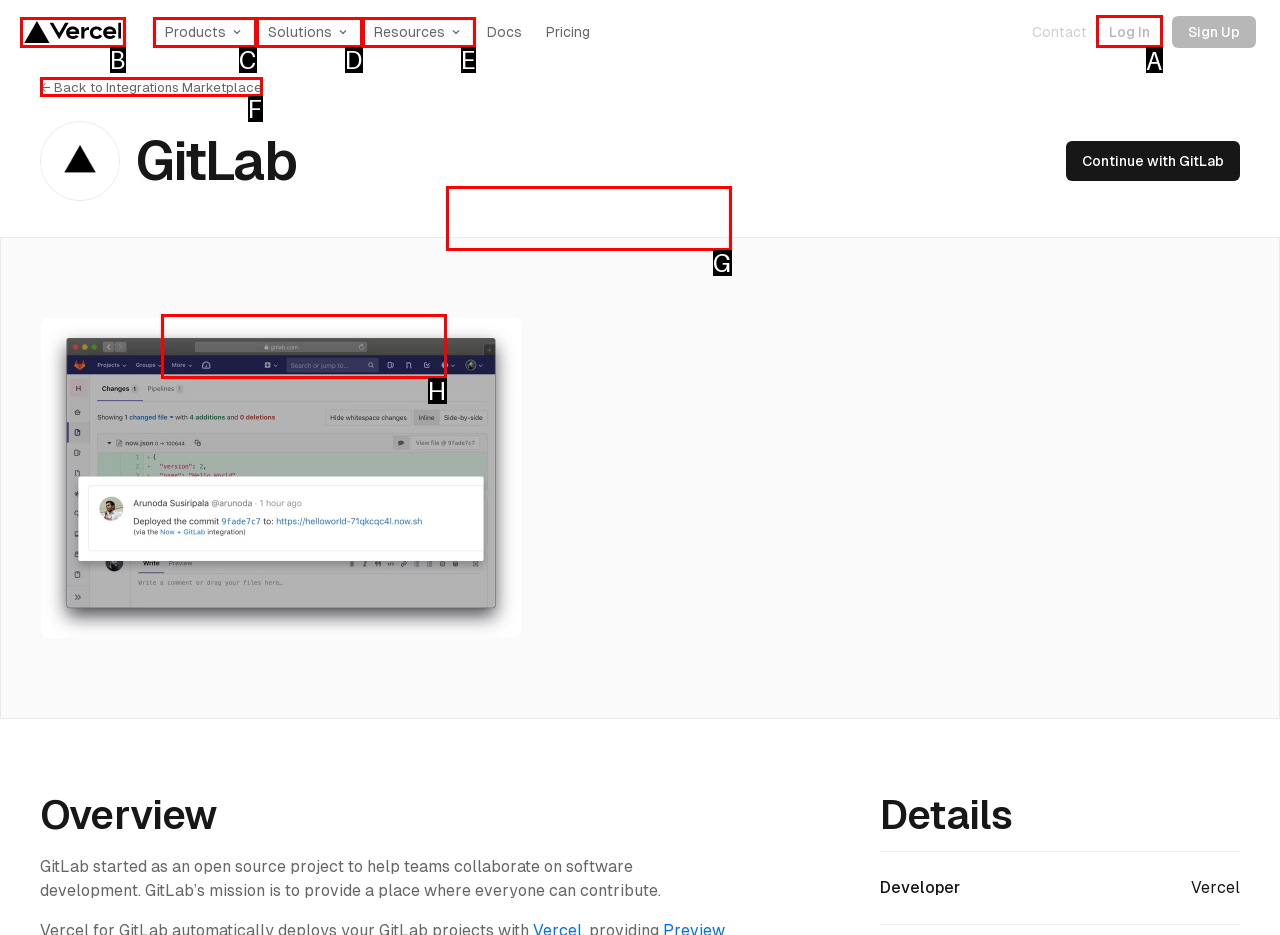Select the appropriate bounding box to fulfill the task: Click on the 'ABOUT' link Respond with the corresponding letter from the choices provided.

None